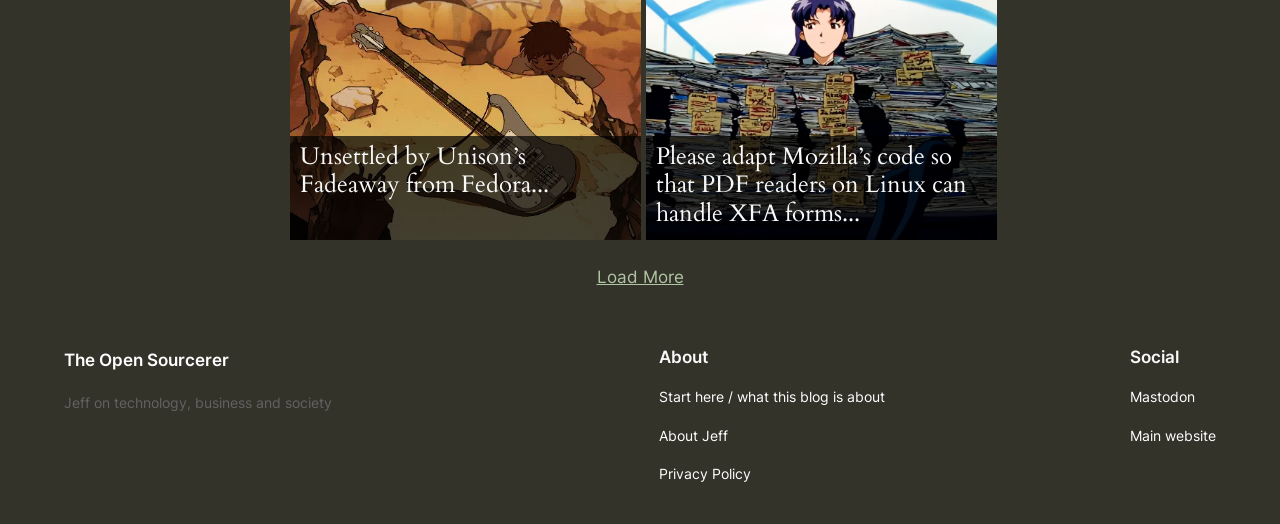Please locate the bounding box coordinates for the element that should be clicked to achieve the following instruction: "Go to About page". Ensure the coordinates are given as four float numbers between 0 and 1, i.e., [left, top, right, bottom].

[0.515, 0.662, 0.692, 0.701]